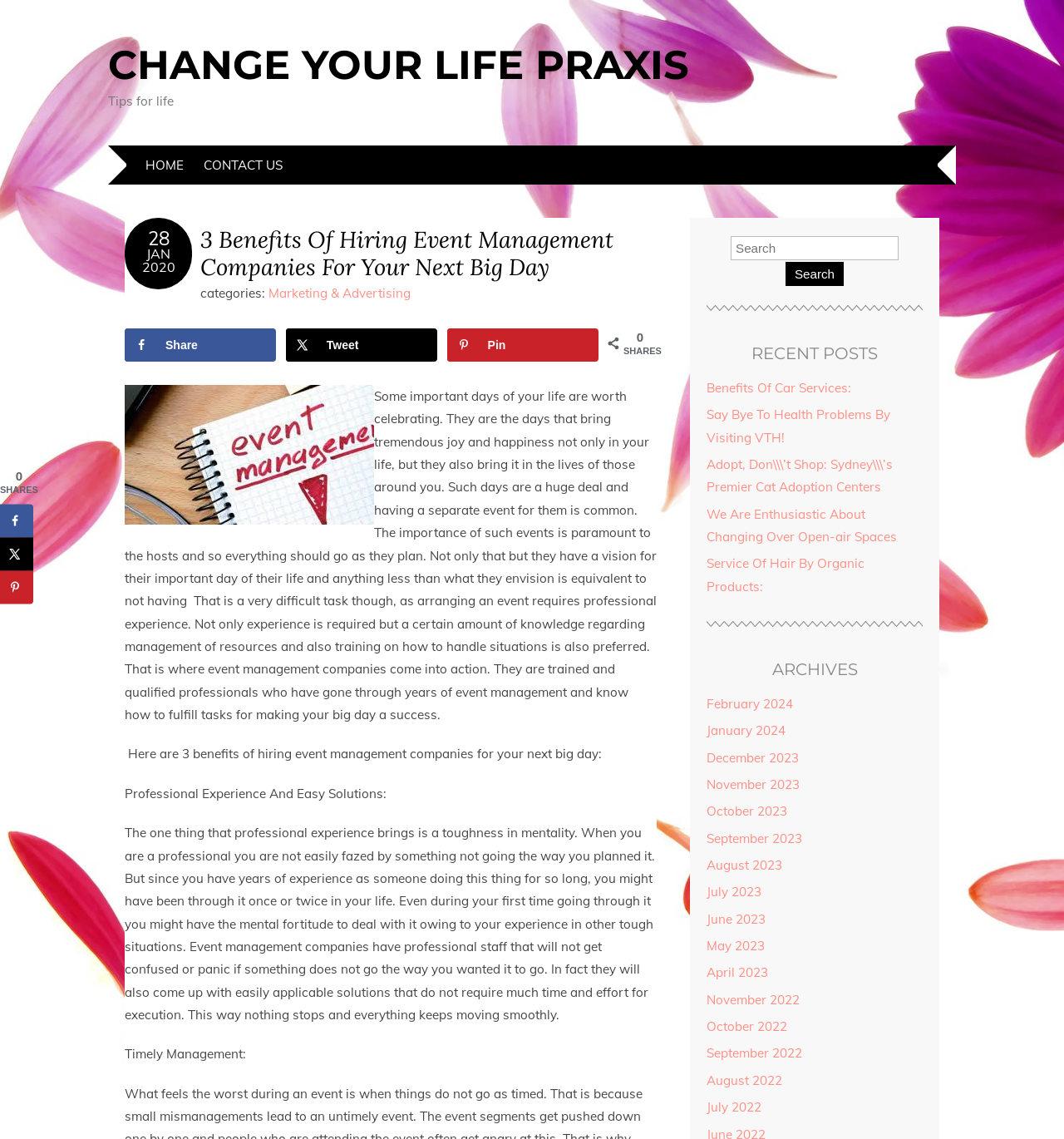What is the purpose of event management companies?
Using the image as a reference, answer the question in detail.

According to the webpage, event management companies are trained and qualified professionals who have gone through years of event management and know how to fulfill tasks for making your big day a success. They are hired to ensure that everything goes as planned and to provide solutions if something does not go the way it was intended.